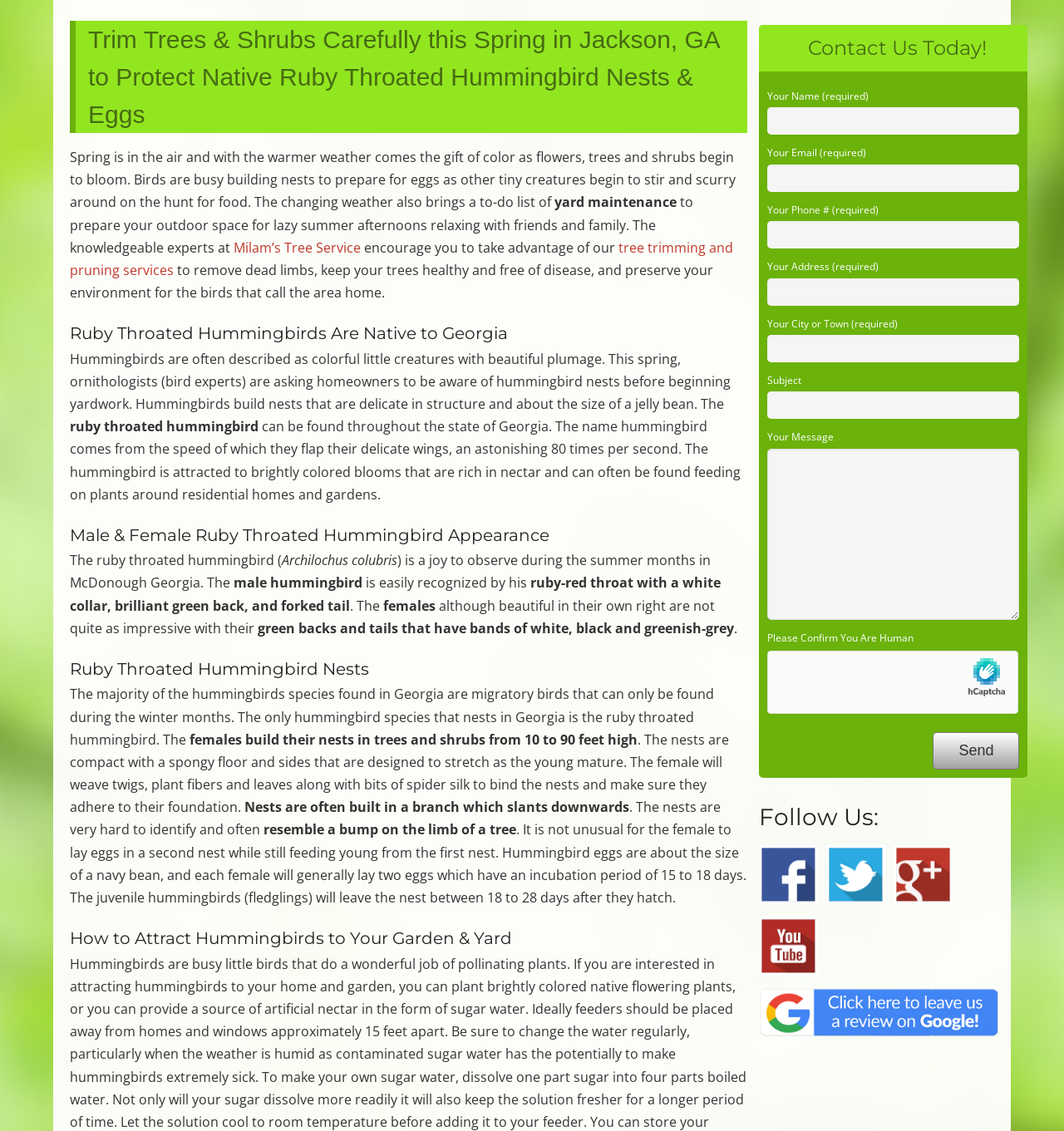Please locate the UI element described by "tree trimming and pruning services" and provide its bounding box coordinates.

[0.066, 0.211, 0.689, 0.247]